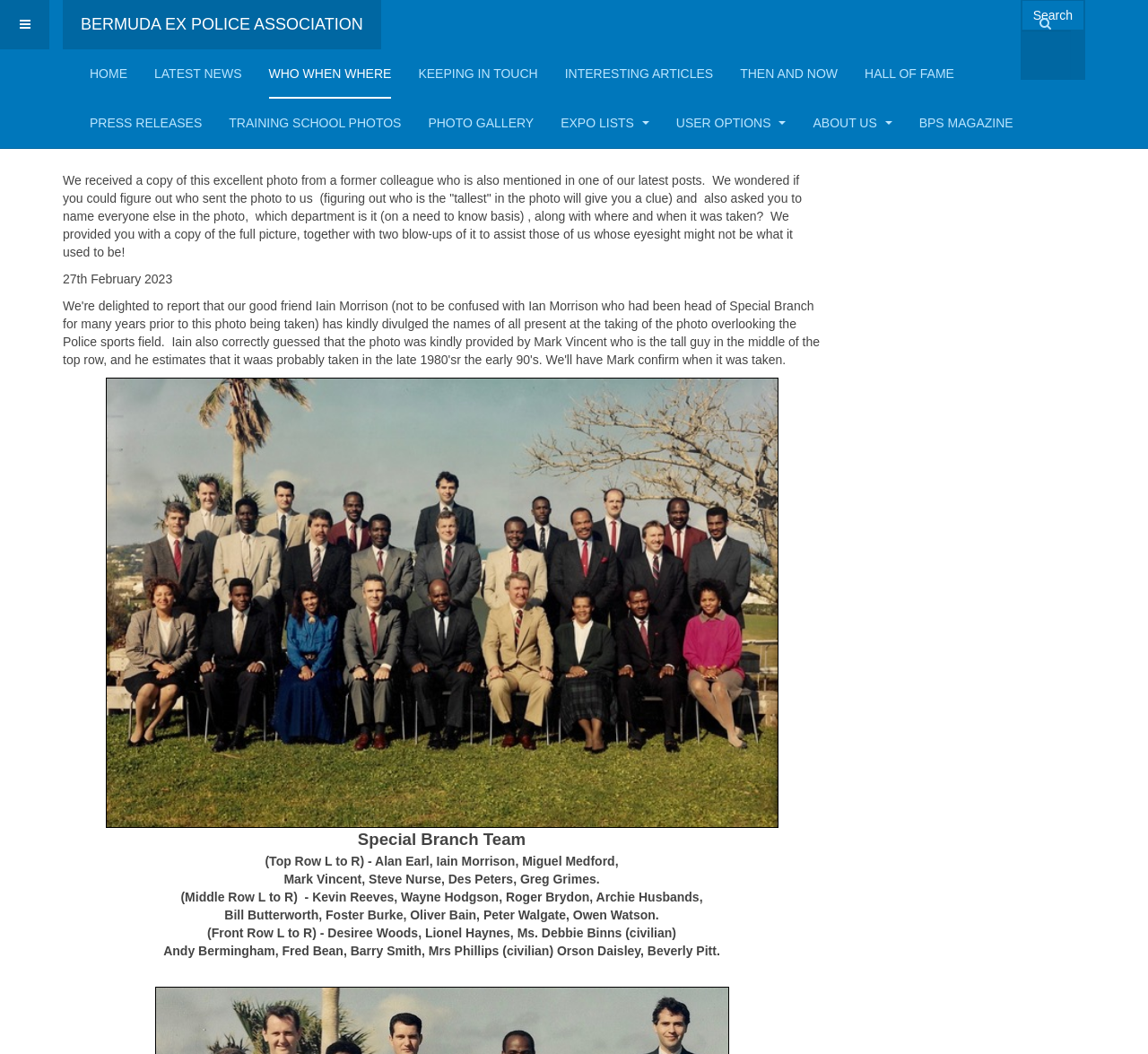What is the department of the people in the photo?
Ensure your answer is thorough and detailed.

The department of the people in the photo is mentioned in the text 'Special Branch Team' which is located below the photo.